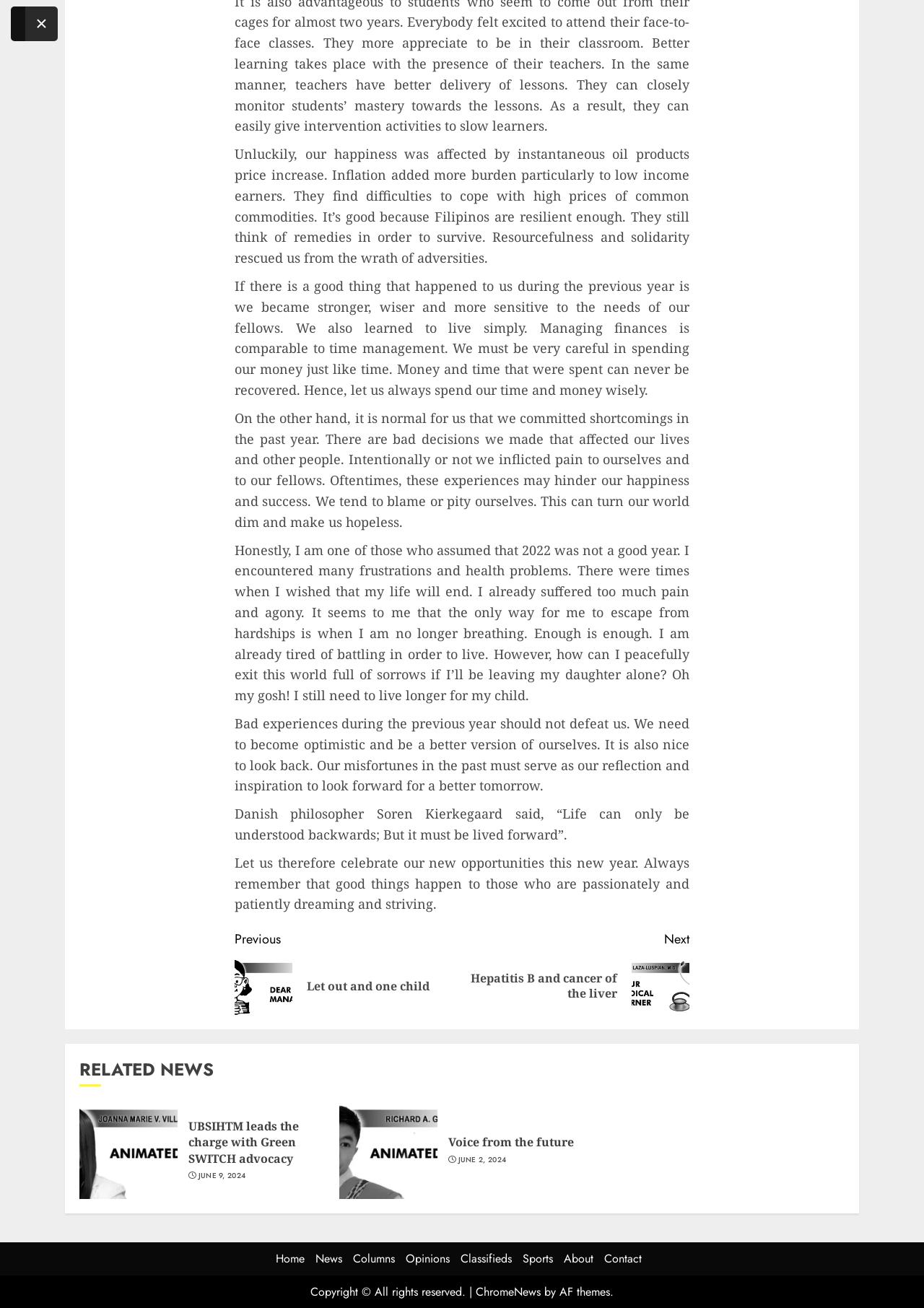What type of content is available on this website?
Can you give a detailed and elaborate answer to the question?

The website appears to be a news or opinion-based website, with links to various articles and posts, including a 'News' section, 'Columns' section, and 'Opinions' section, suggesting a range of content related to current events and personal perspectives.